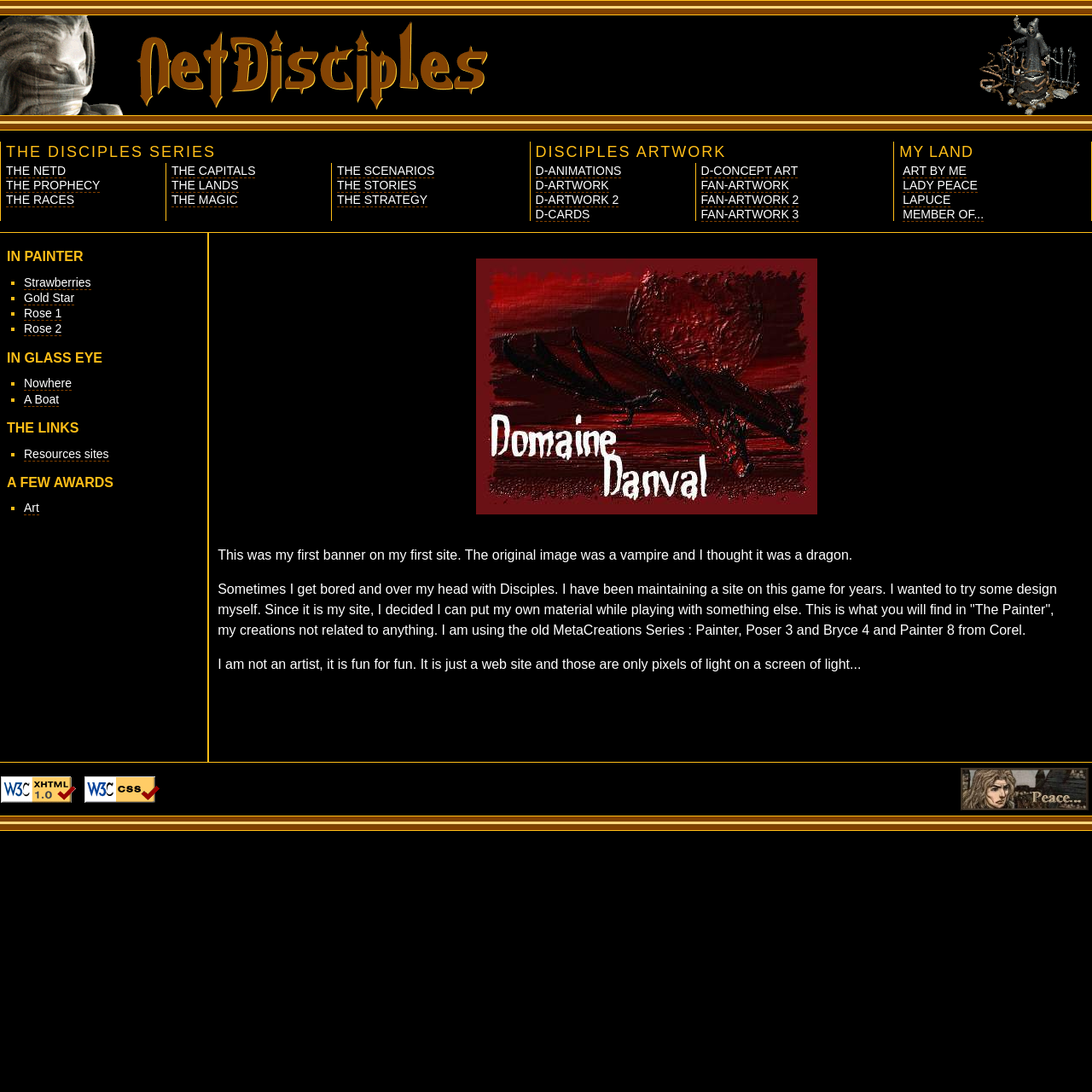What is the purpose of the 'Resources sites' link?
Based on the screenshot, provide your answer in one word or phrase.

Providing resources